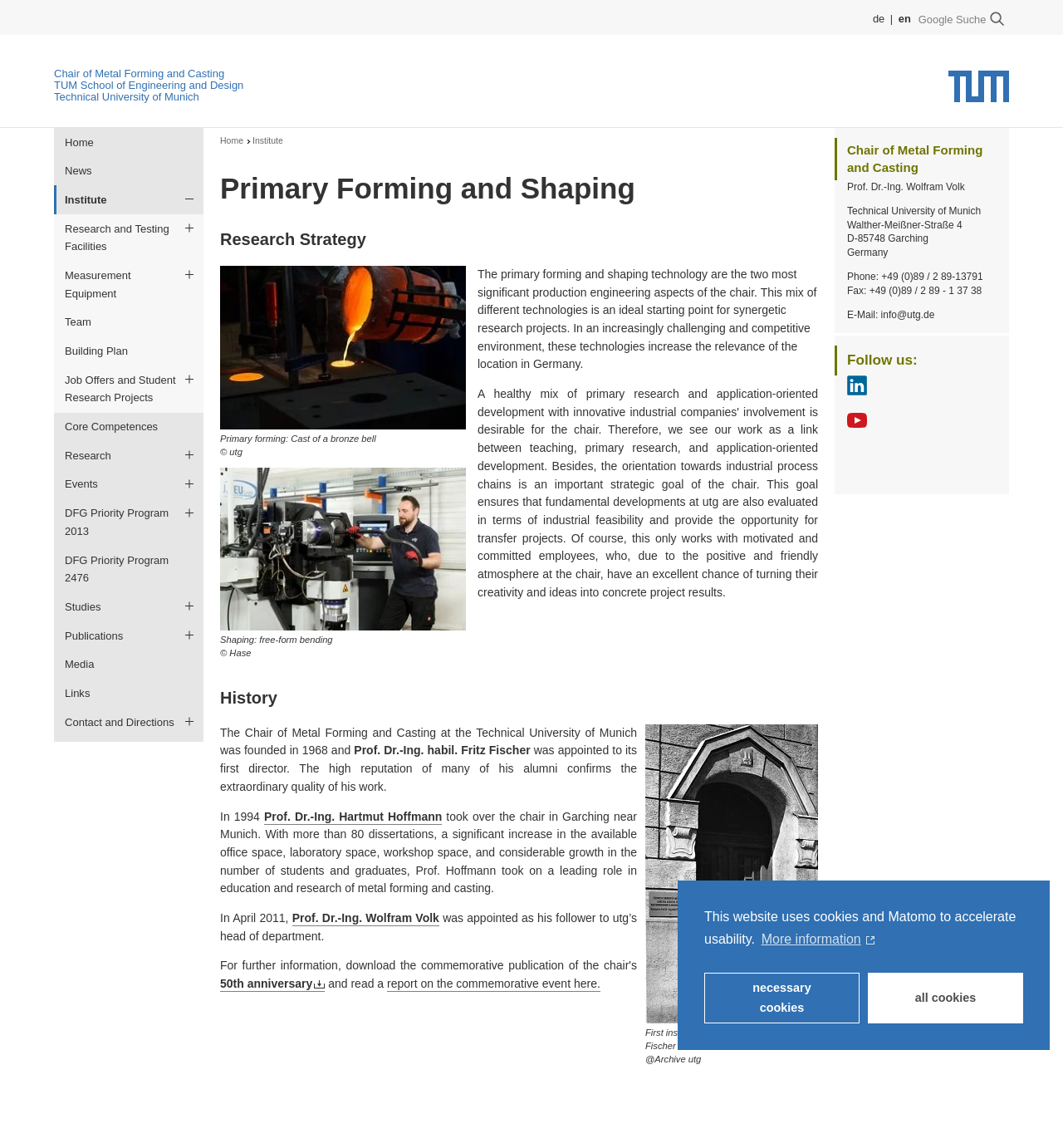Can you find the bounding box coordinates for the element to click on to achieve the instruction: "Visit the Technical University of Munich website"?

[0.892, 0.075, 0.949, 0.086]